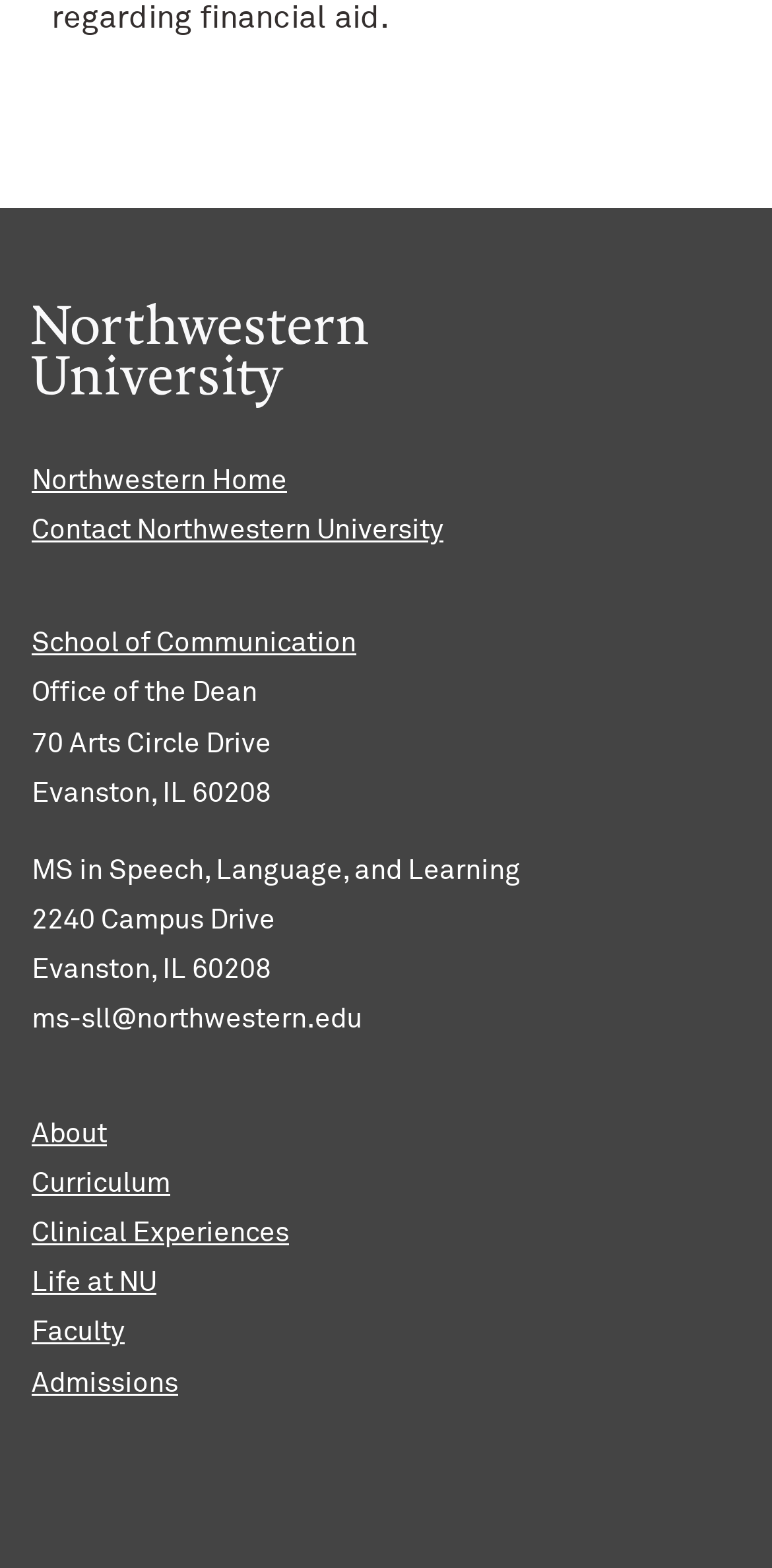Find the bounding box coordinates for the area that should be clicked to accomplish the instruction: "view information about the MS in Speech, Language, and Learning program".

[0.041, 0.547, 0.674, 0.564]